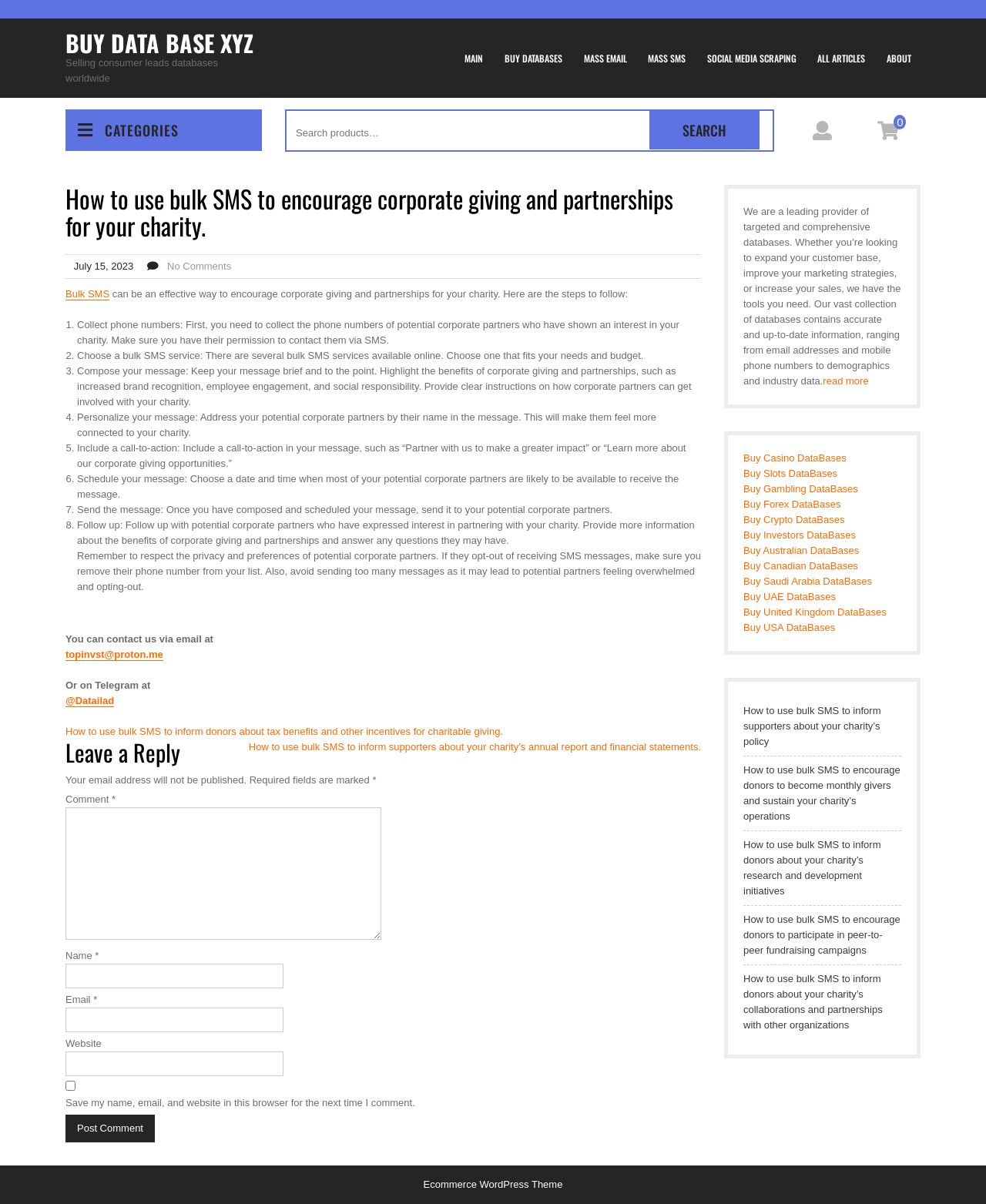Pinpoint the bounding box coordinates of the area that should be clicked to complete the following instruction: "Search for something". The coordinates must be given as four float numbers between 0 and 1, i.e., [left, top, right, bottom].

[0.291, 0.097, 0.655, 0.125]